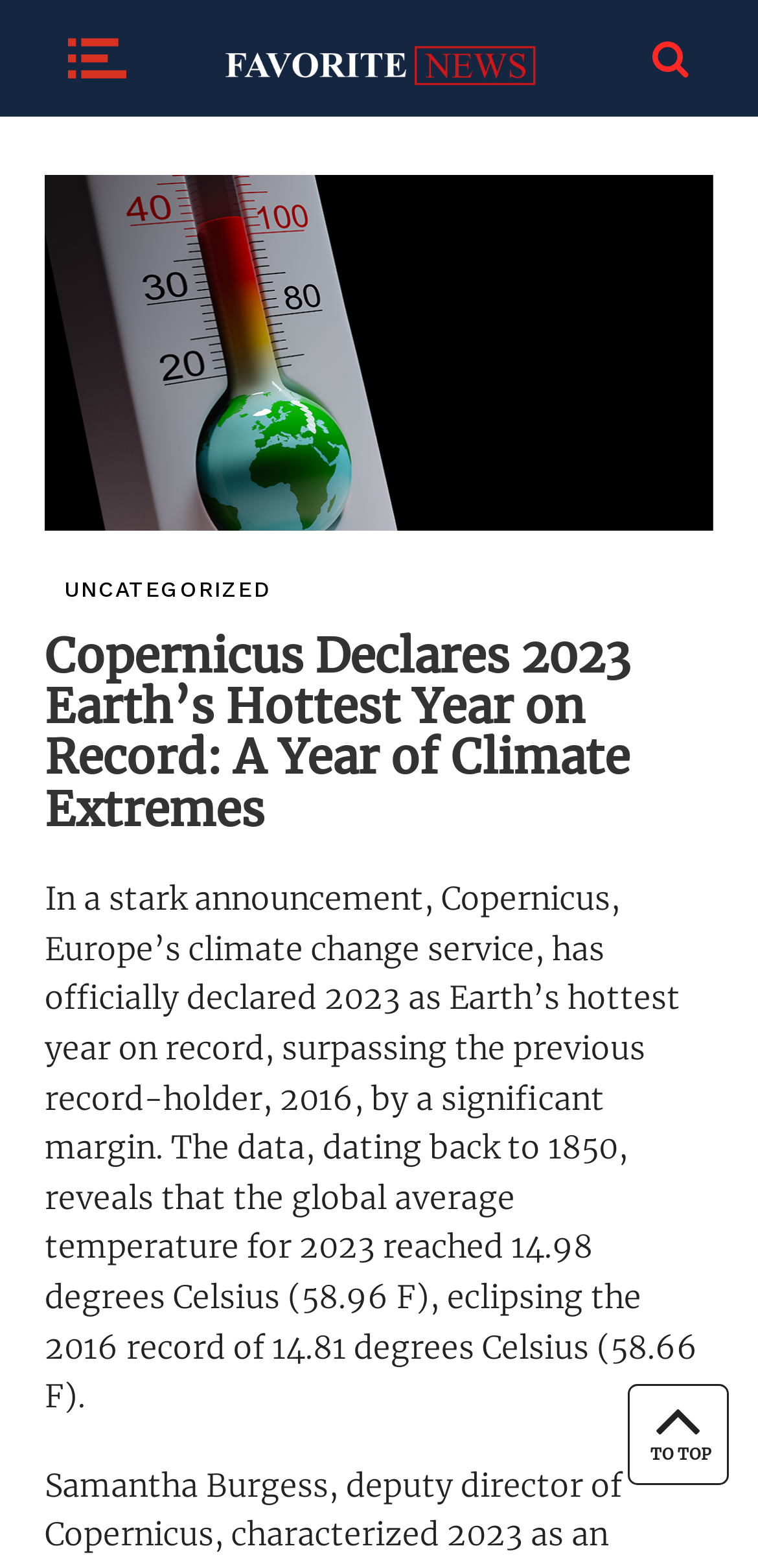Determine the bounding box for the UI element that matches this description: "parent_node: Favorite News".

[0.294, 0.055, 0.706, 0.08]